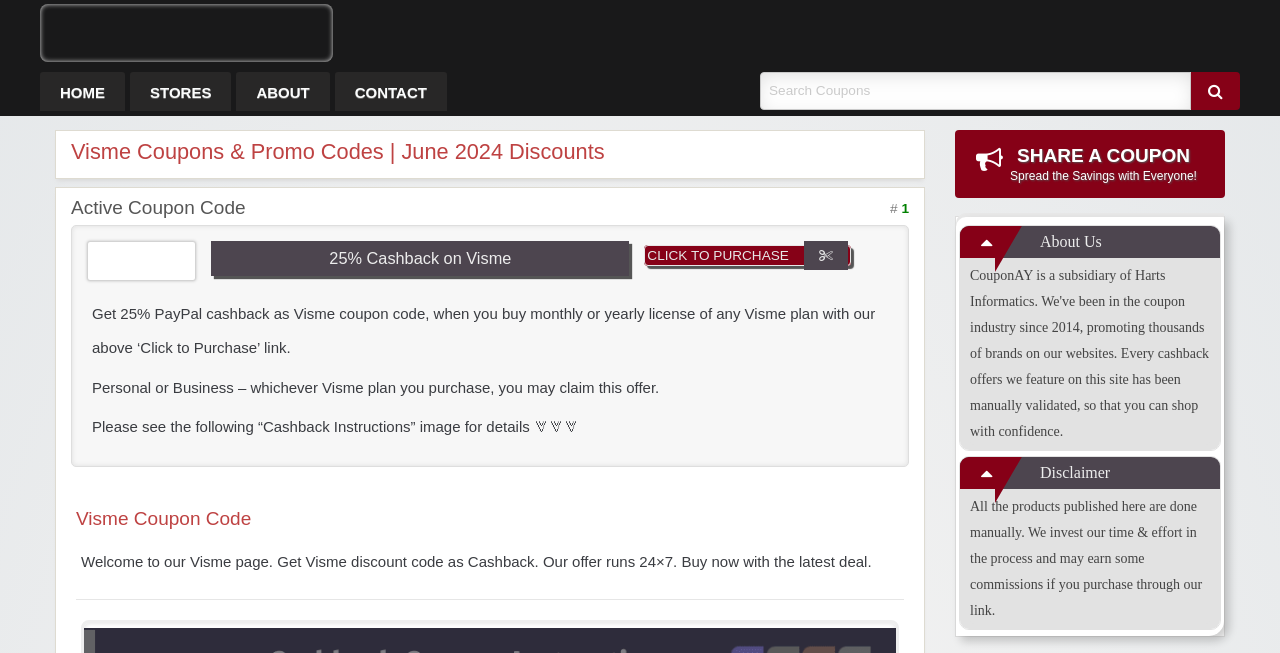Offer a detailed account of what is visible on the webpage.

This webpage is about Visme coupons and promo codes for June 2024 discounts. At the top, there are several links to different sections of the website, including "HOME", "STORES", "ABOUT", and "CONTACT". Next to these links, there is a search bar with a button to search for coupons.

Below the search bar, there is a heading that reads "Visme Coupons & Promo Codes | June 2024 Discounts". Underneath this heading, there is a section titled "Active Coupon Code" with a '#' symbol next to it. 

On the left side of the page, there is a section with a heading that reads "25% Cashback on Visme". This section contains a link to purchase a Visme plan and a description of the cashback offer. There are also several paragraphs of text that explain the details of the offer and how to claim it.

On the right side of the page, there is a section with a heading that reads "Visme Coupon Code". This section contains a welcome message and a brief description of the Visme discount code offer.

At the bottom of the page, there are several links and headings, including "SHARE A COUPON", "About Us", and "Disclaimer". The "About Us" and "Disclaimer" sections are expandable, and there is a paragraph of text that explains the website's policy on product publishing and commissions.